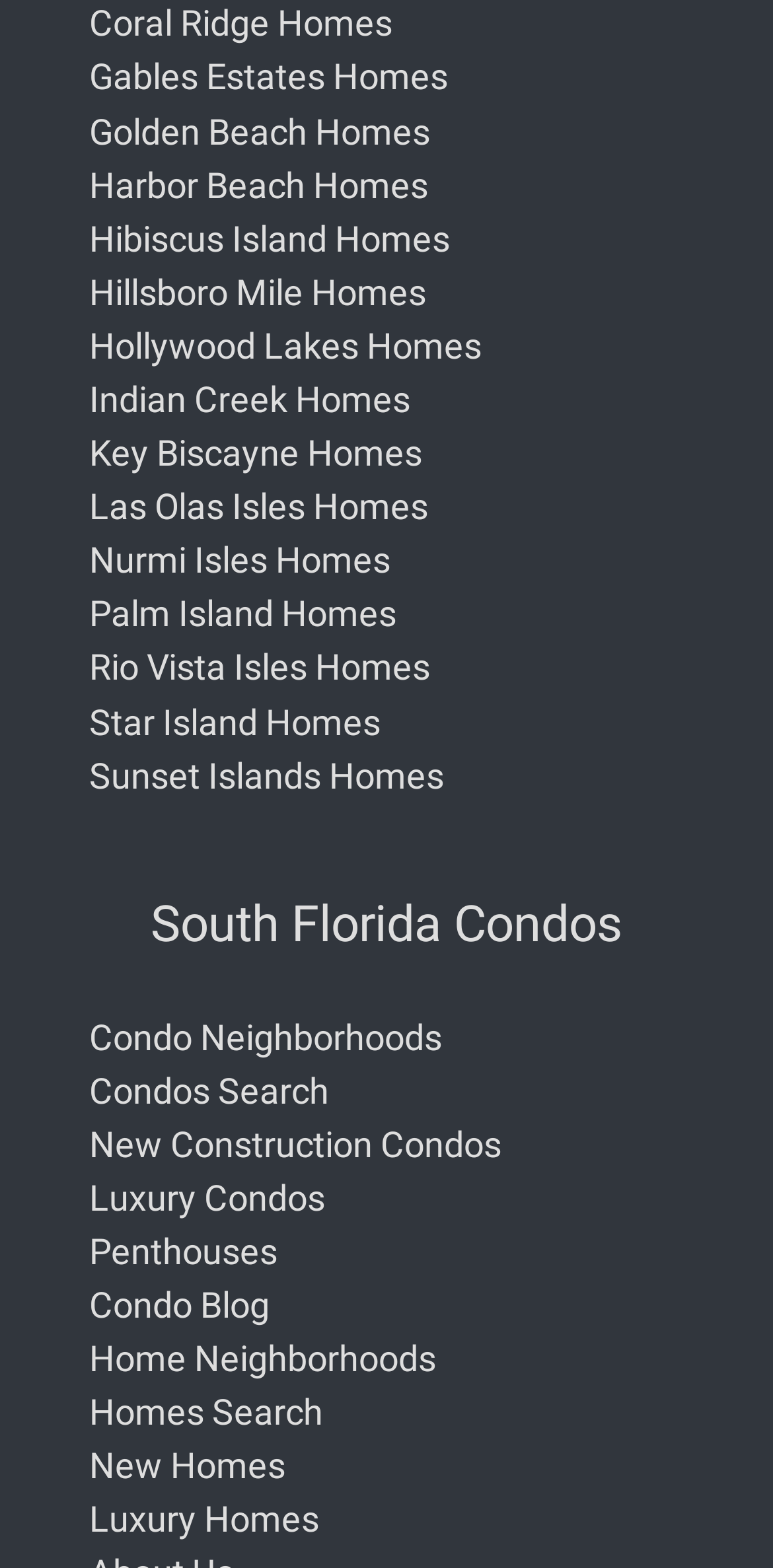How many condo search options are available?
Use the screenshot to answer the question with a single word or phrase.

4